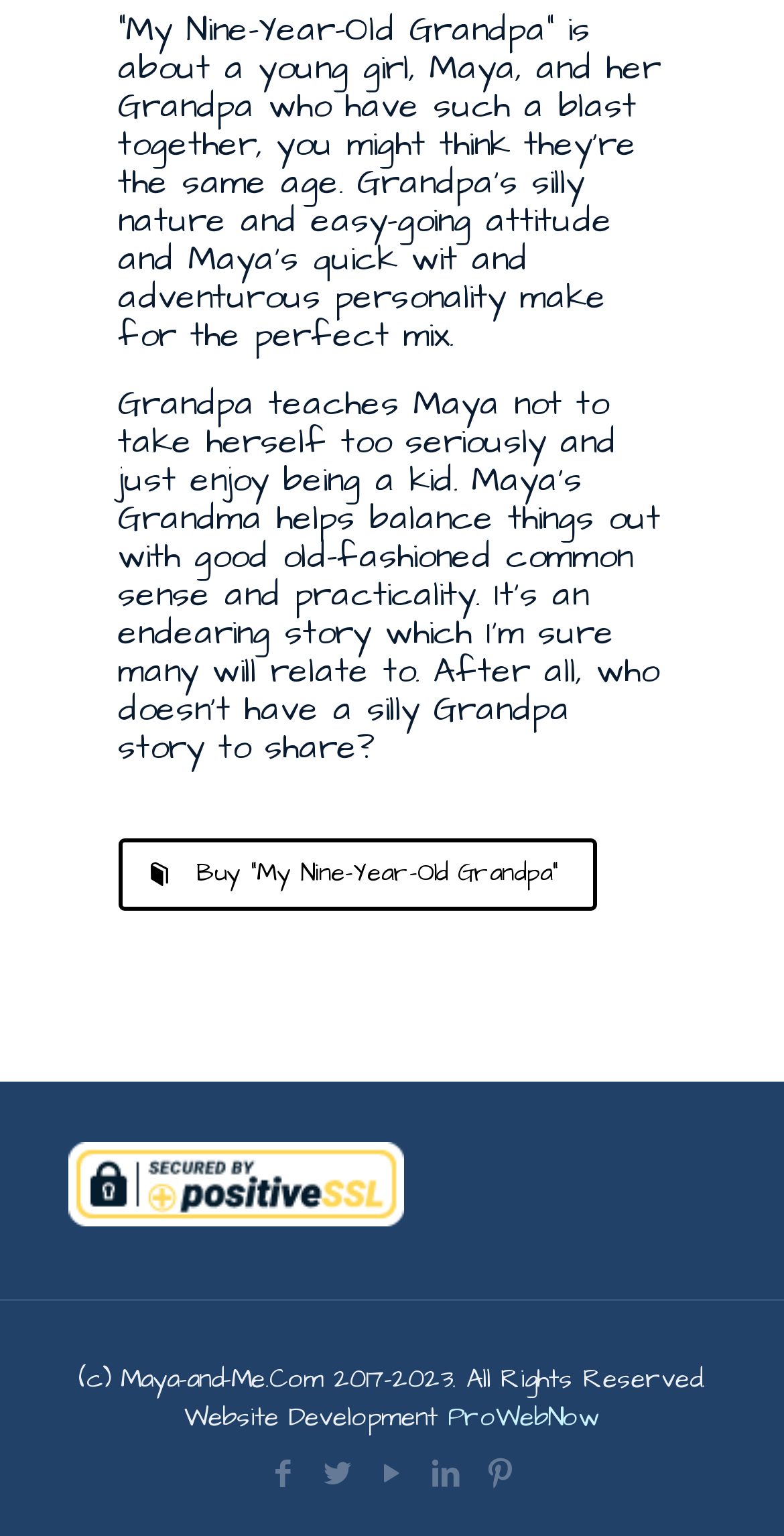Given the element description: "Buy "My Nine-Year-Old Grandpa"", predict the bounding box coordinates of the UI element it refers to, using four float numbers between 0 and 1, i.e., [left, top, right, bottom].

[0.15, 0.545, 0.761, 0.593]